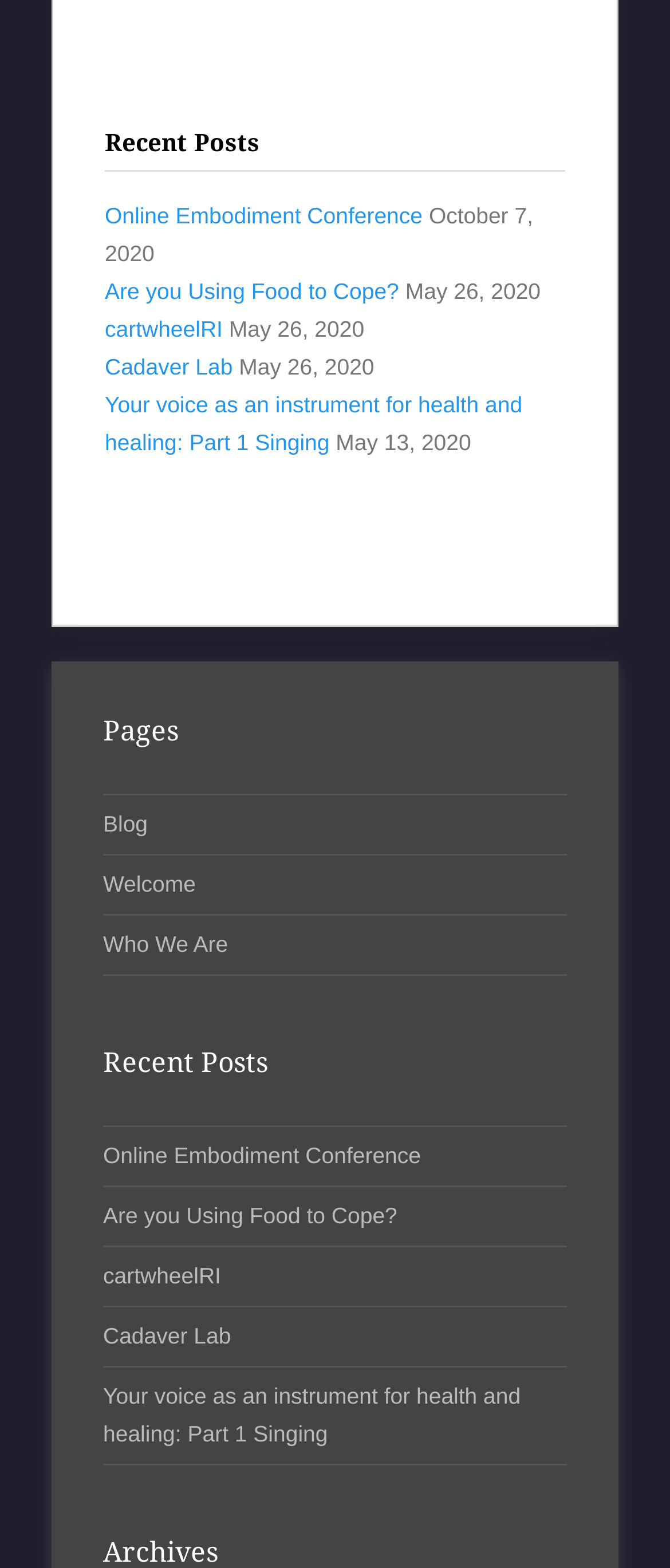Determine the bounding box of the UI element mentioned here: "Online Embodiment Conference". The coordinates must be in the format [left, top, right, bottom] with values ranging from 0 to 1.

[0.154, 0.728, 0.628, 0.745]